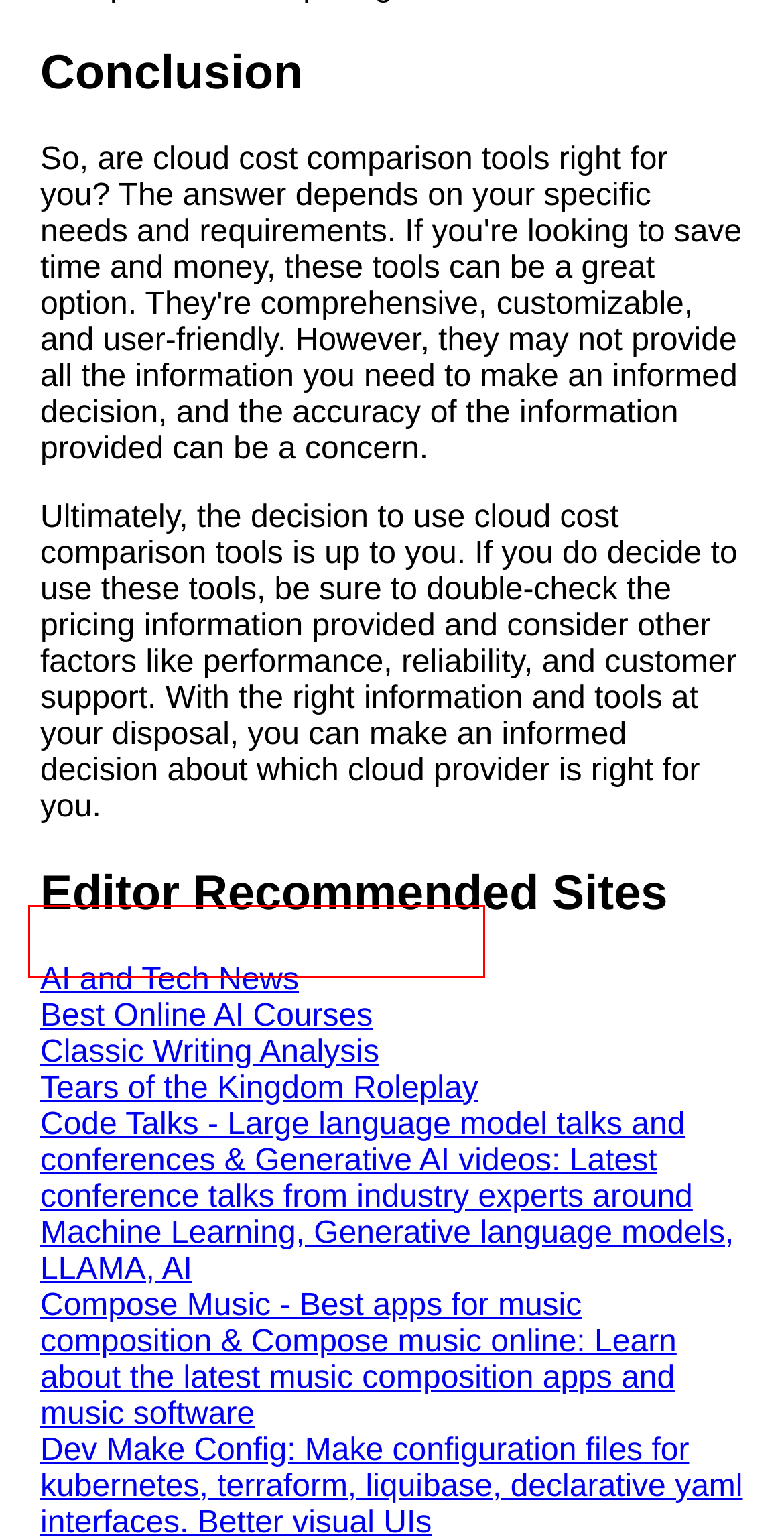Examine the screenshot of a webpage featuring a red bounding box and identify the best matching webpage description for the new page that results from clicking the element within the box. Here are the options:
A. Play Songs by Ear
B. Viral news today
C. Famous Literature, Poems and Stories: Analysis, Explanation, Interpretation, Meaning
D. Best Online Courses - OCW online free university & Free College Courses
E. Kids Books
F. DFW Community
G. Compose Music - Best apps for music composition & Compose music online
H. Code Talks - Large language model talks and conferences & Generative AI videos

A